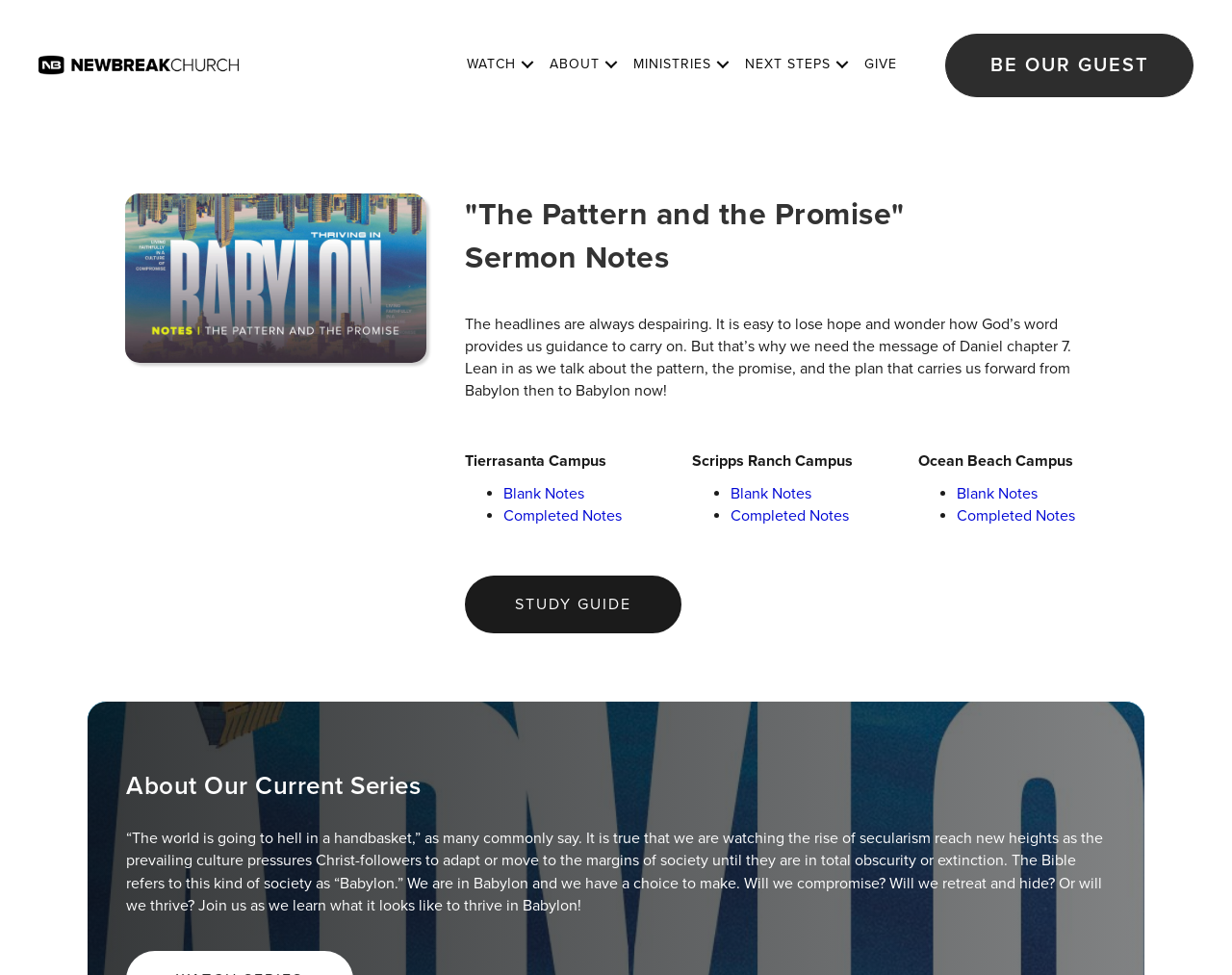Given the following UI element description: "BE OUR GUEST", find the bounding box coordinates in the webpage screenshot.

[0.767, 0.035, 0.969, 0.1]